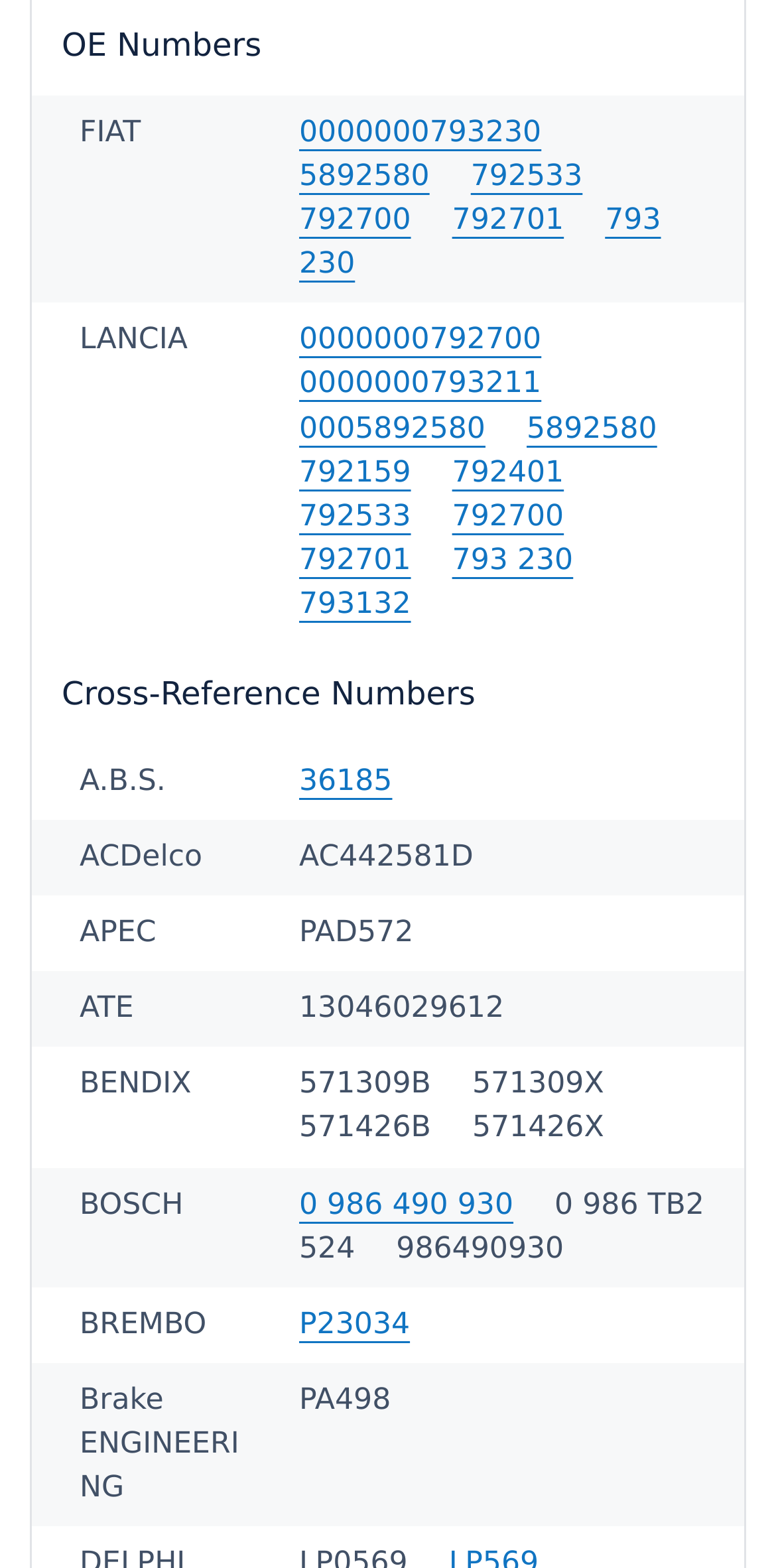Highlight the bounding box coordinates of the element you need to click to perform the following instruction: "click on LANCIA."

[0.103, 0.206, 0.242, 0.228]